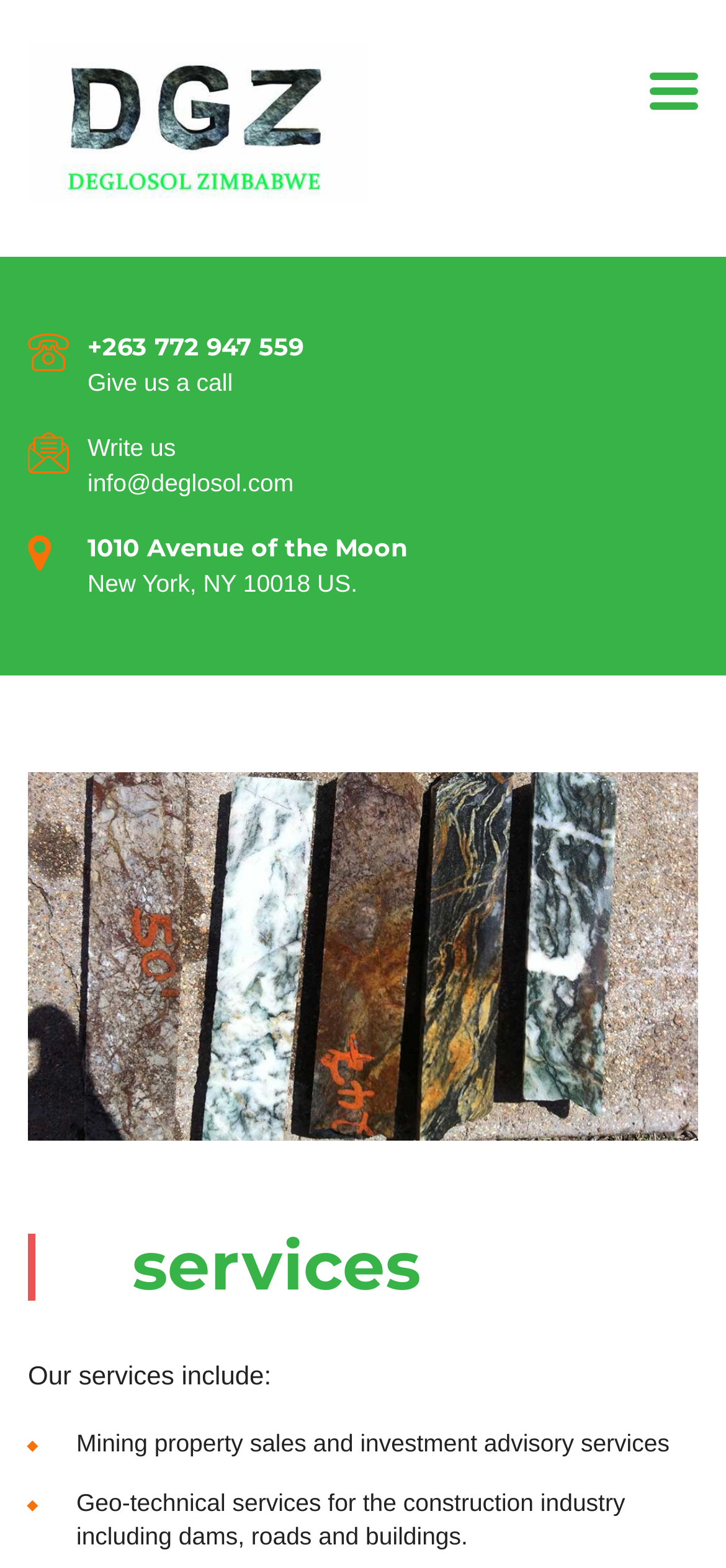How many services are listed?
Refer to the image and give a detailed answer to the query.

The services are listed in the lower section of the webpage, under the heading 'services', and there are two services mentioned: 'Mining property sales and investment advisory services' and 'Geo-technical services for the construction industry including dams, roads and buildings'.